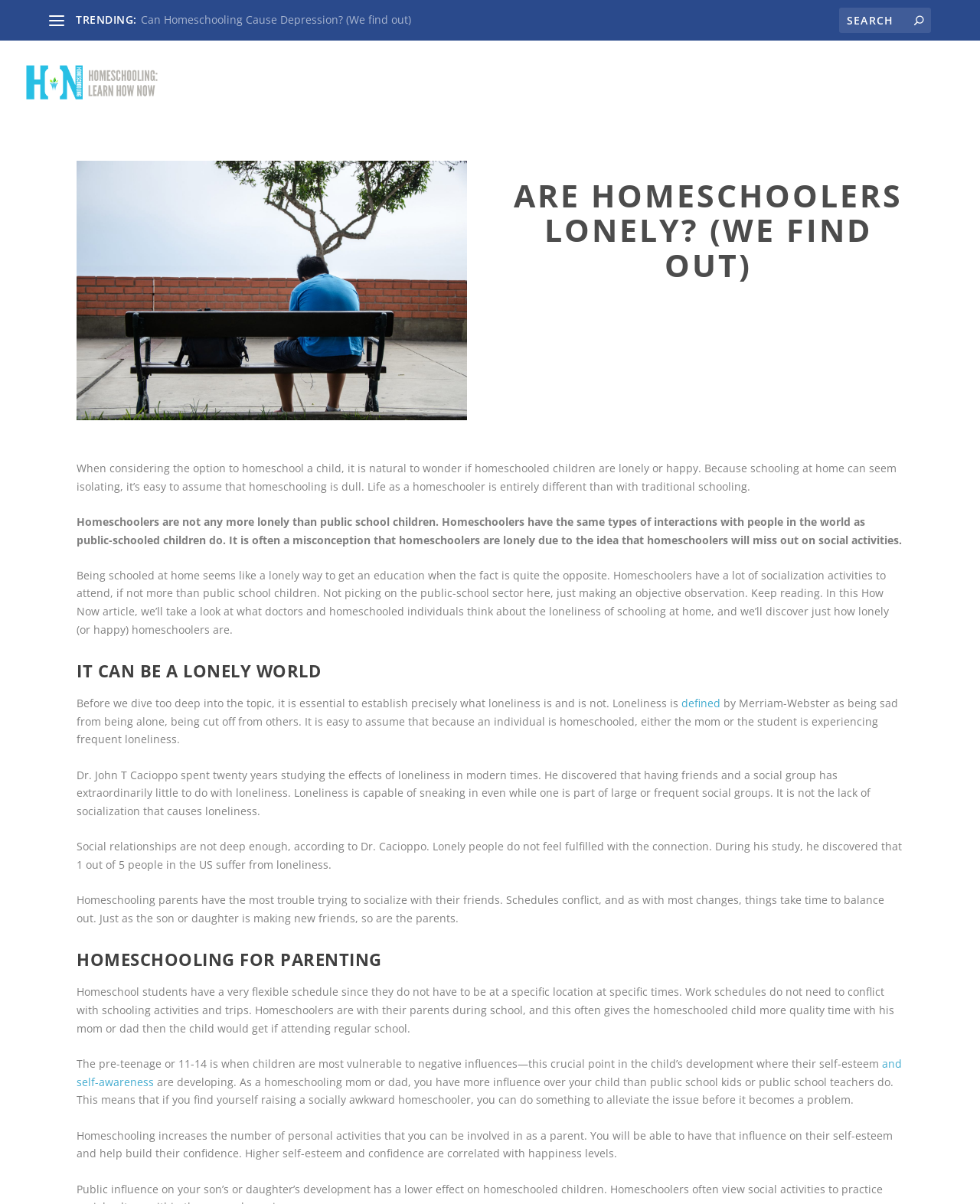Locate the bounding box coordinates of the clickable region to complete the following instruction: "Read about homeschooling and depression."

[0.143, 0.01, 0.419, 0.023]